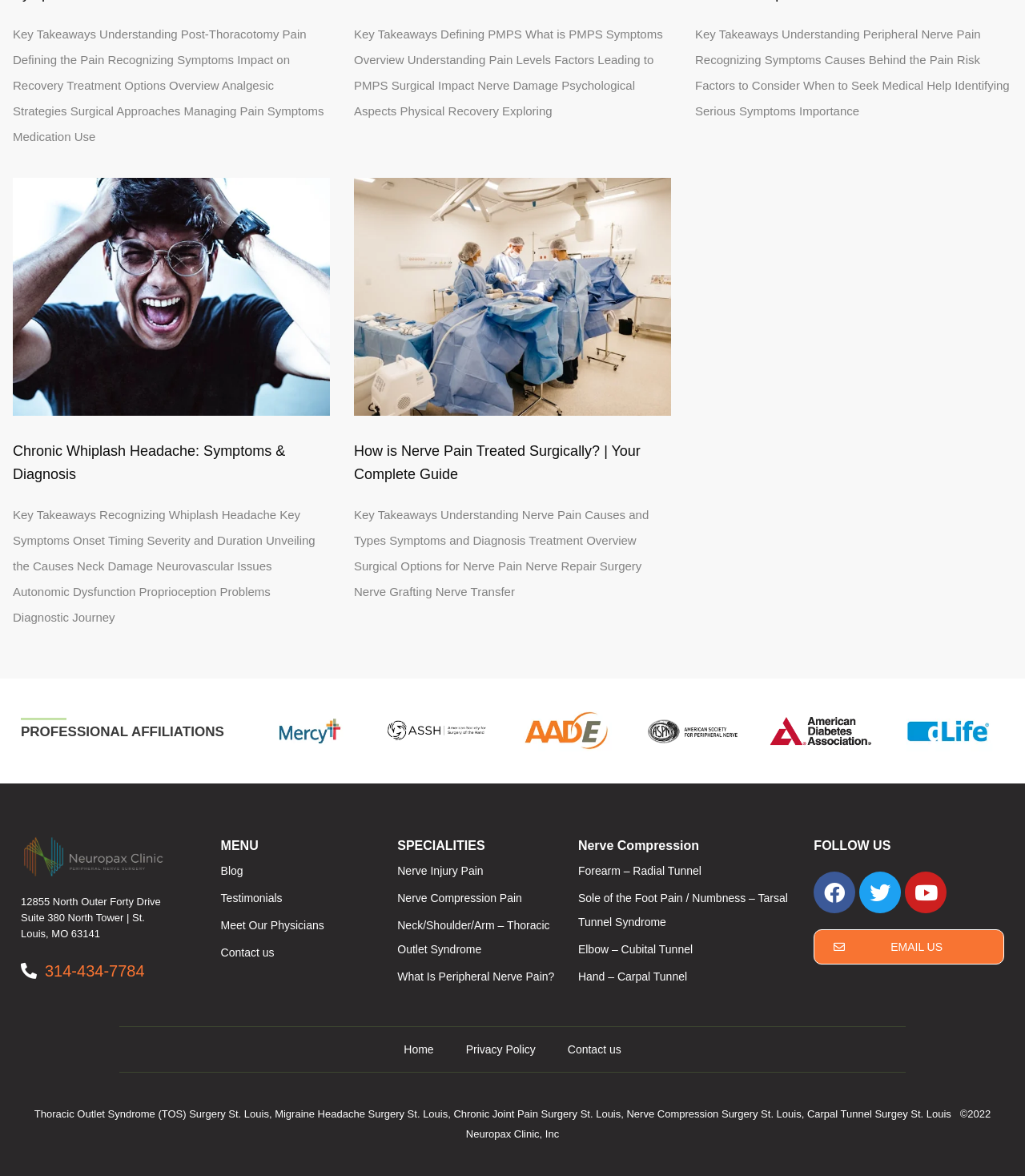Please predict the bounding box coordinates (top-left x, top-left y, bottom-right x, bottom-right y) for the UI element in the screenshot that fits the description: Hand – Carpal Tunnel

[0.564, 0.819, 0.778, 0.842]